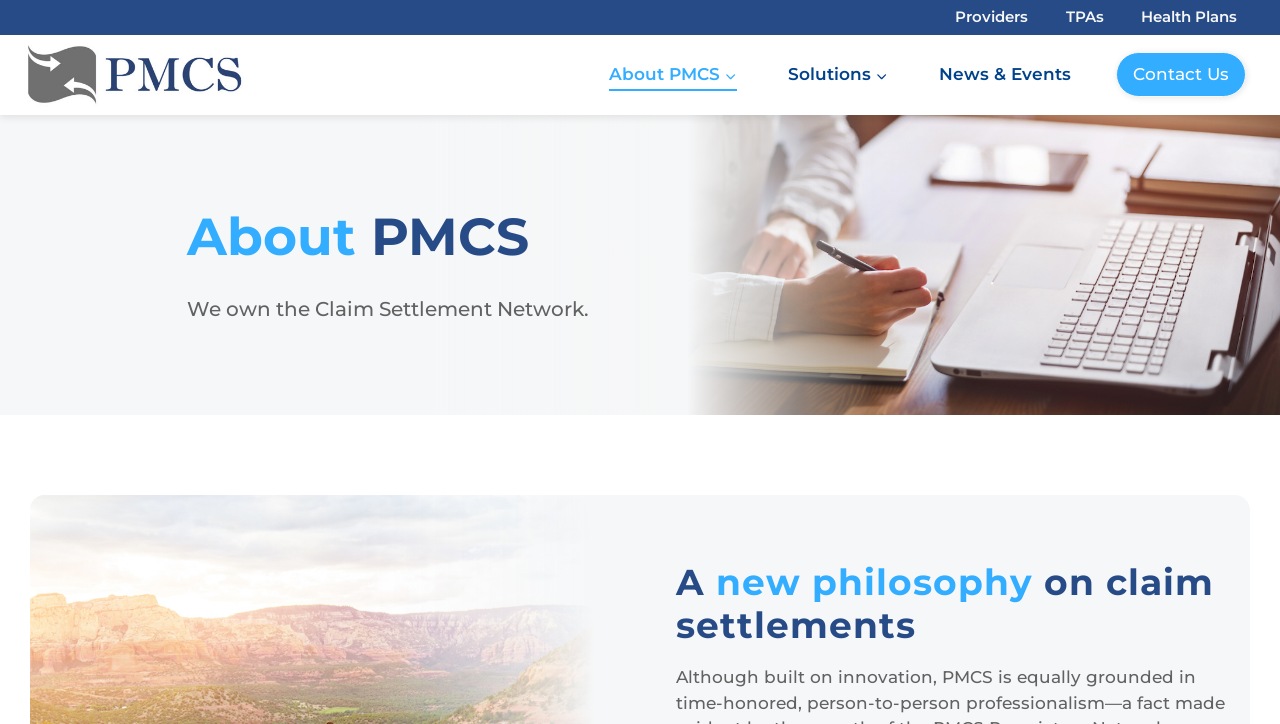Find the bounding box coordinates for the area that should be clicked to accomplish the instruction: "Click the Contact Us link".

[0.872, 0.072, 0.973, 0.134]